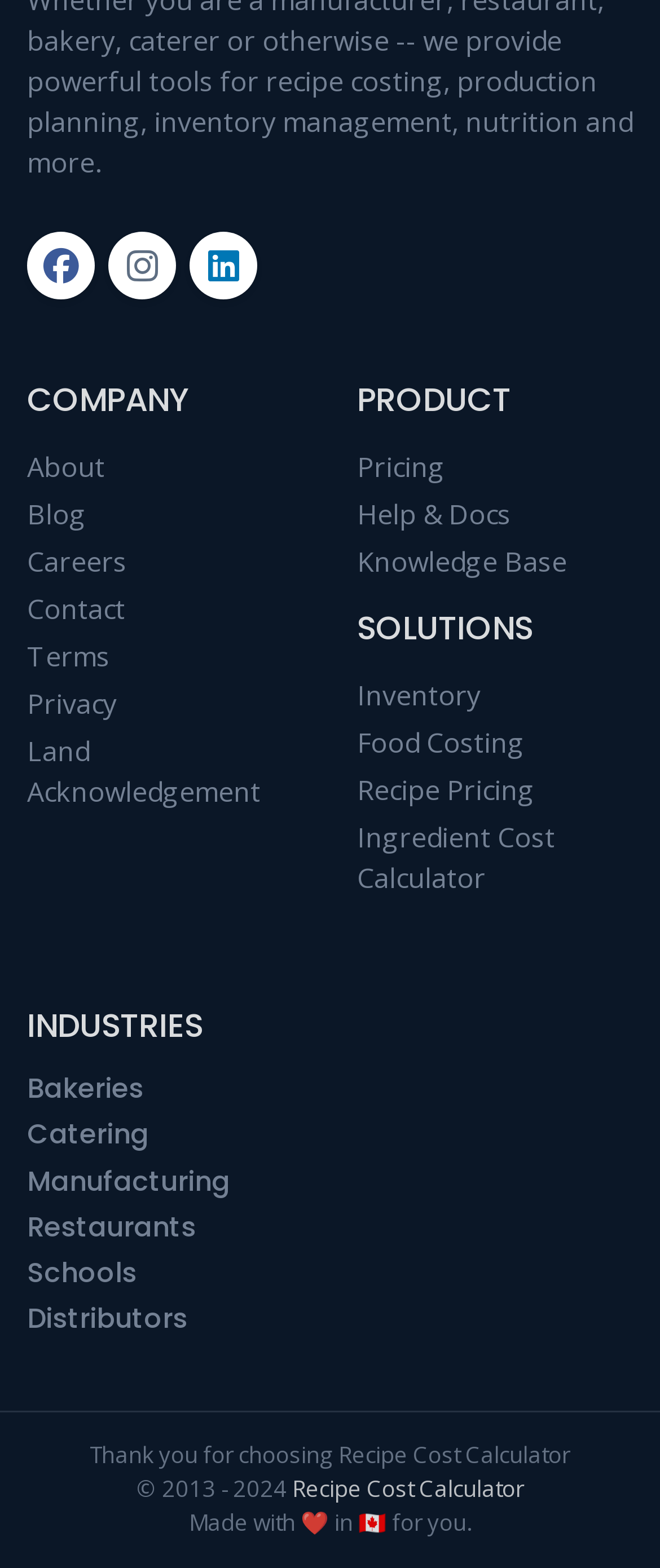Please determine the bounding box coordinates of the element's region to click for the following instruction: "follow the ninth link".

None